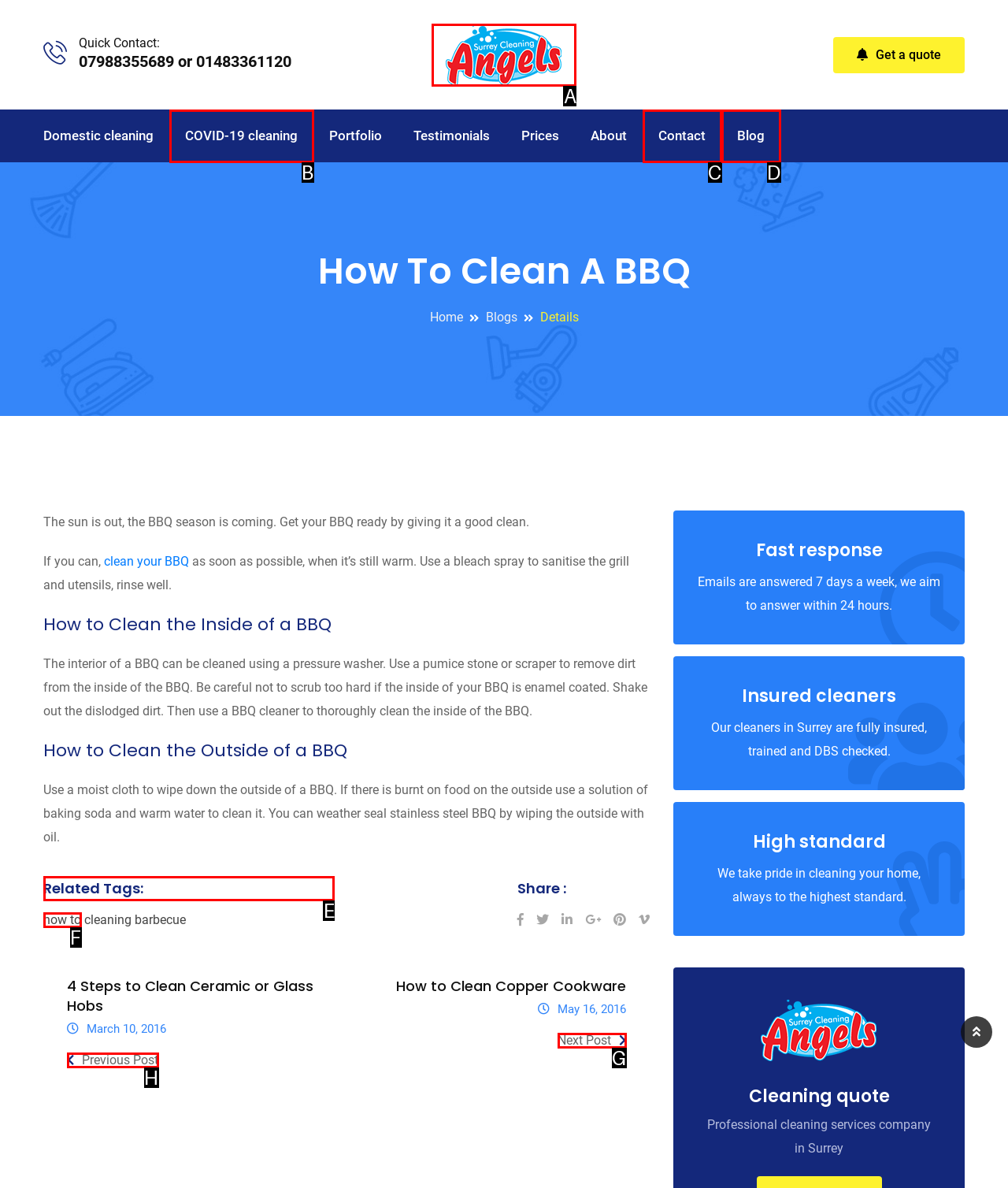Determine the appropriate lettered choice for the task: View the 'Related Tags'. Reply with the correct letter.

E